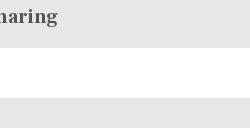Craft a thorough explanation of what is depicted in the image.

The image accompanying the text discusses the theme of "Contacting Honeygain Support." It highlights information about how users can reach out for assistance, emphasizing the steps involved in navigating the Honeygain website to contact support. The caption under the image states "Contacting Honeygain support," indicating that this visual serves to illustrate the support contact process, providing users with a clear reference for seeking help with their inquiries about the Honeygain application.